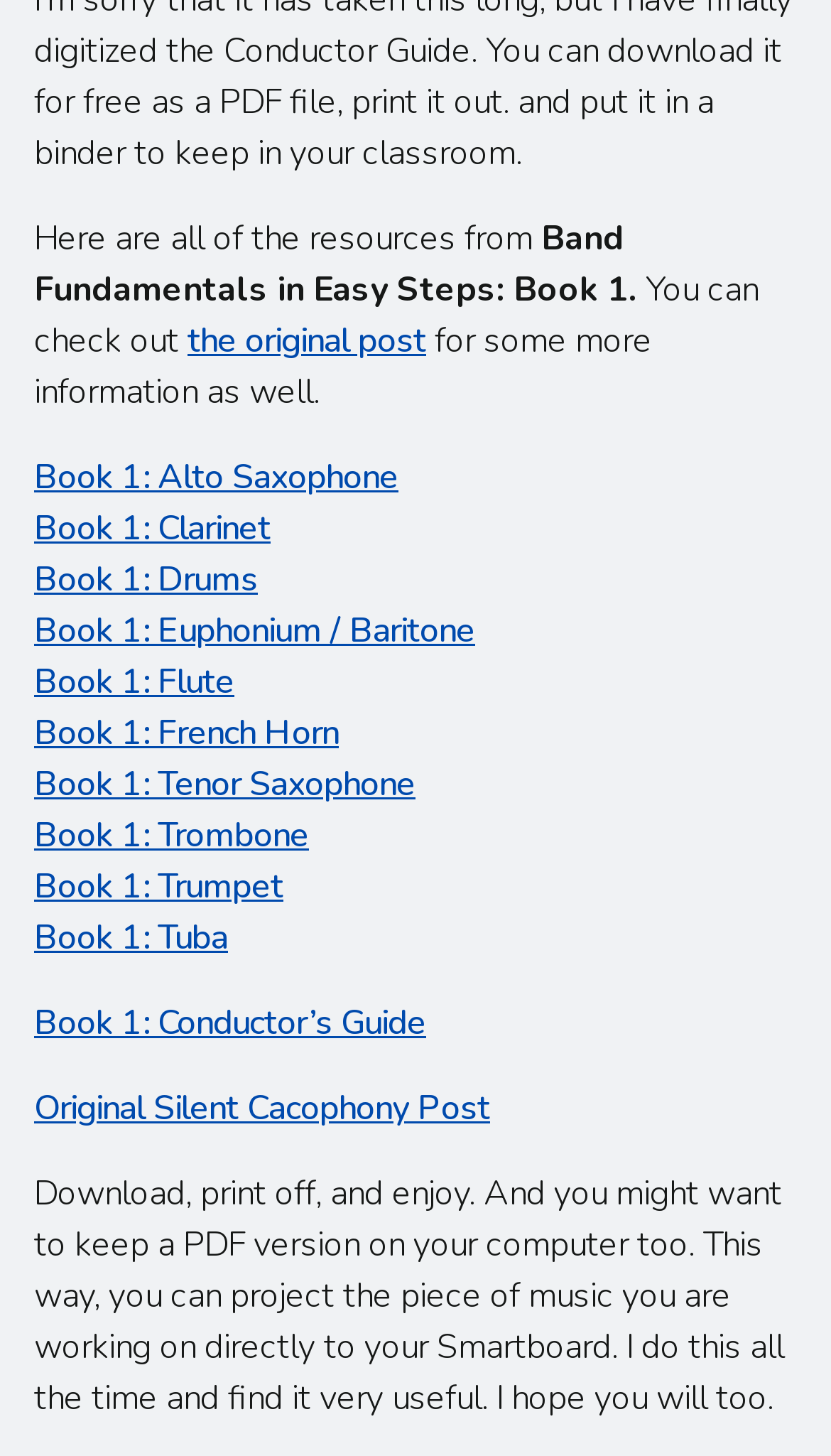What is the name of the book series?
Look at the webpage screenshot and answer the question with a detailed explanation.

The name of the book series can be determined by reading the static text element 'Band Fundamentals in Easy Steps: Book 1.' which appears at the top of the webpage, indicating that the resources listed are part of this series.